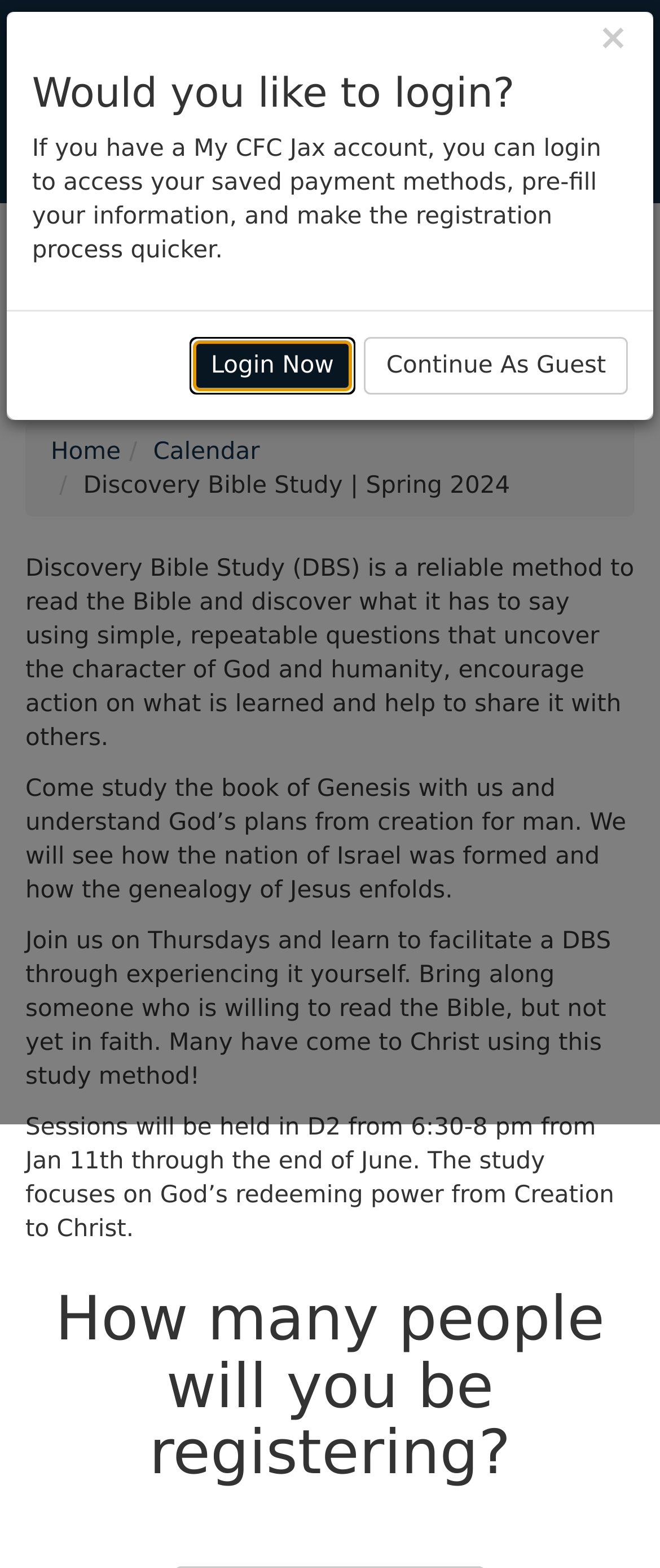Respond to the question below with a single word or phrase: How many registration options are available?

2